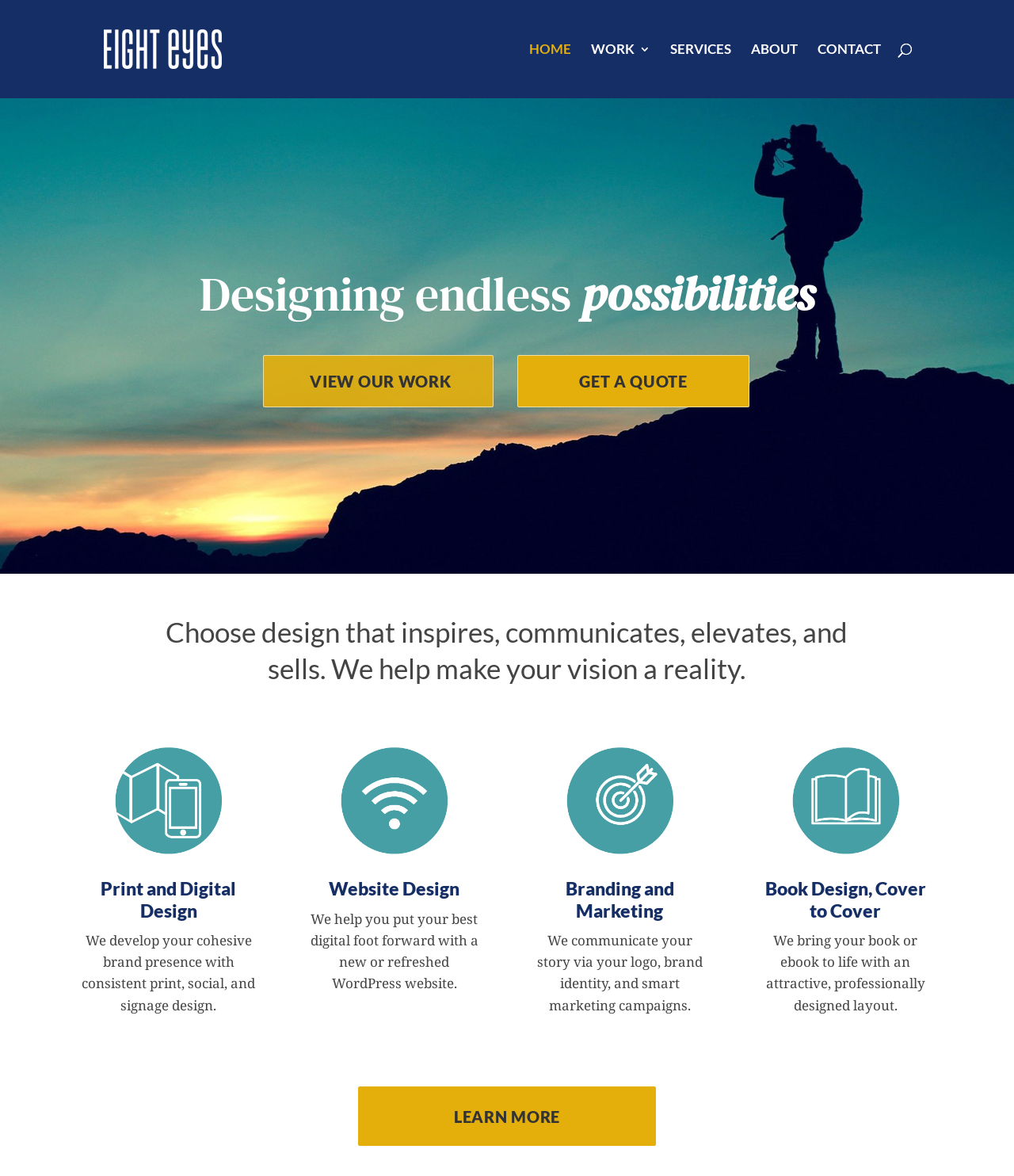Please locate the clickable area by providing the bounding box coordinates to follow this instruction: "Click the HOME link".

[0.522, 0.037, 0.563, 0.084]